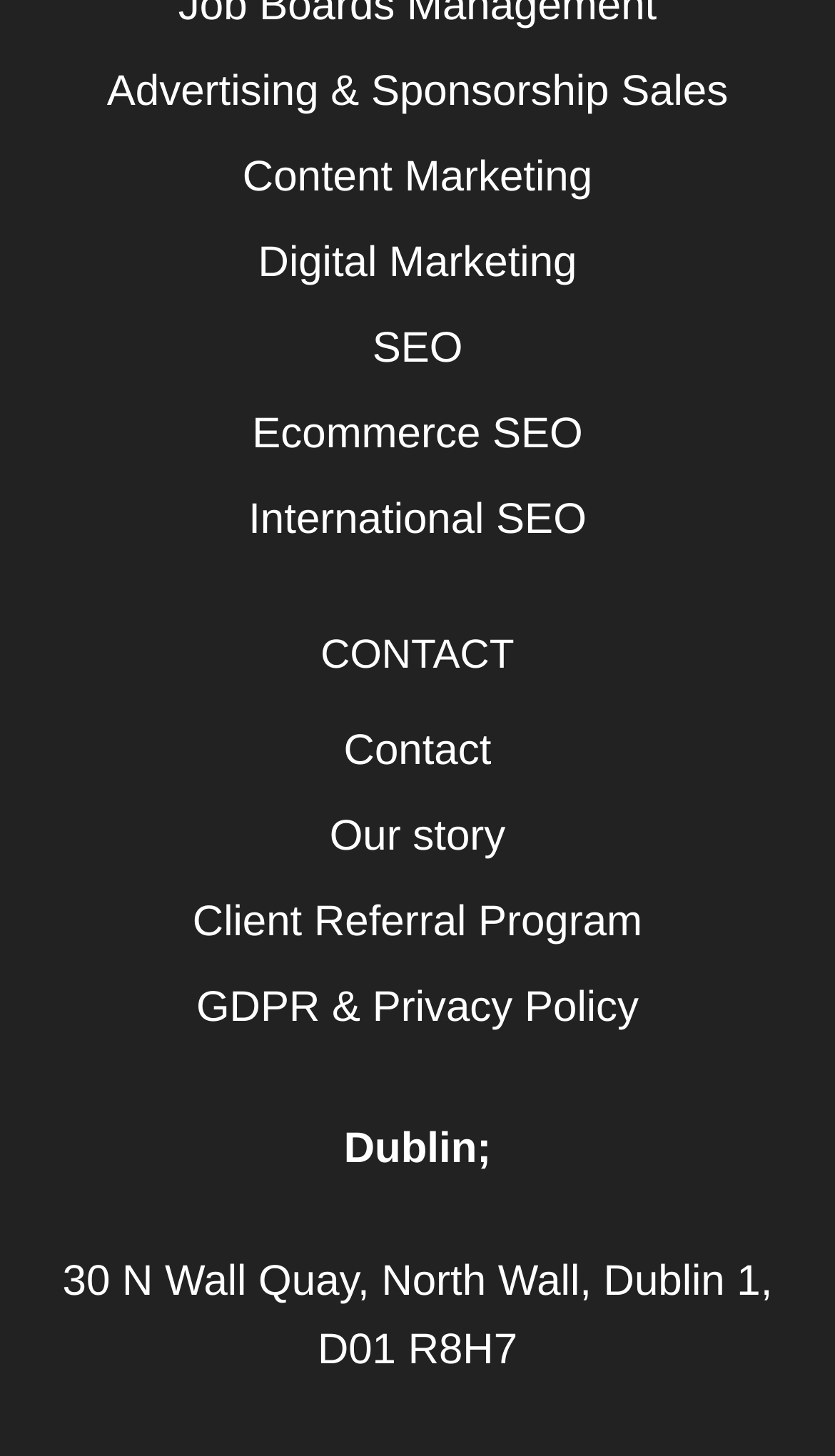Given the webpage screenshot, identify the bounding box of the UI element that matches this description: "Digital Marketing".

[0.062, 0.151, 0.938, 0.21]